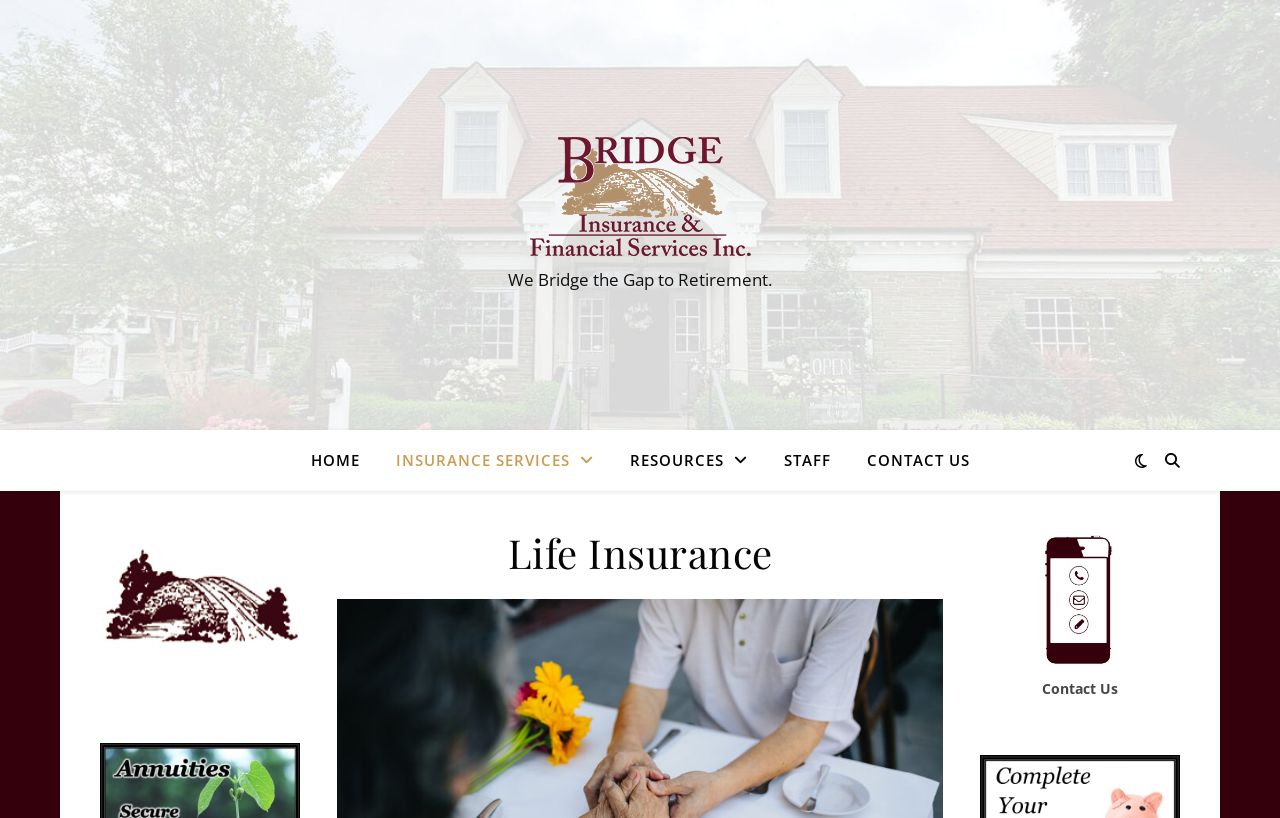Answer briefly with one word or phrase:
What is the company name on the webpage?

Bridge Insurance and Financial Services Inc